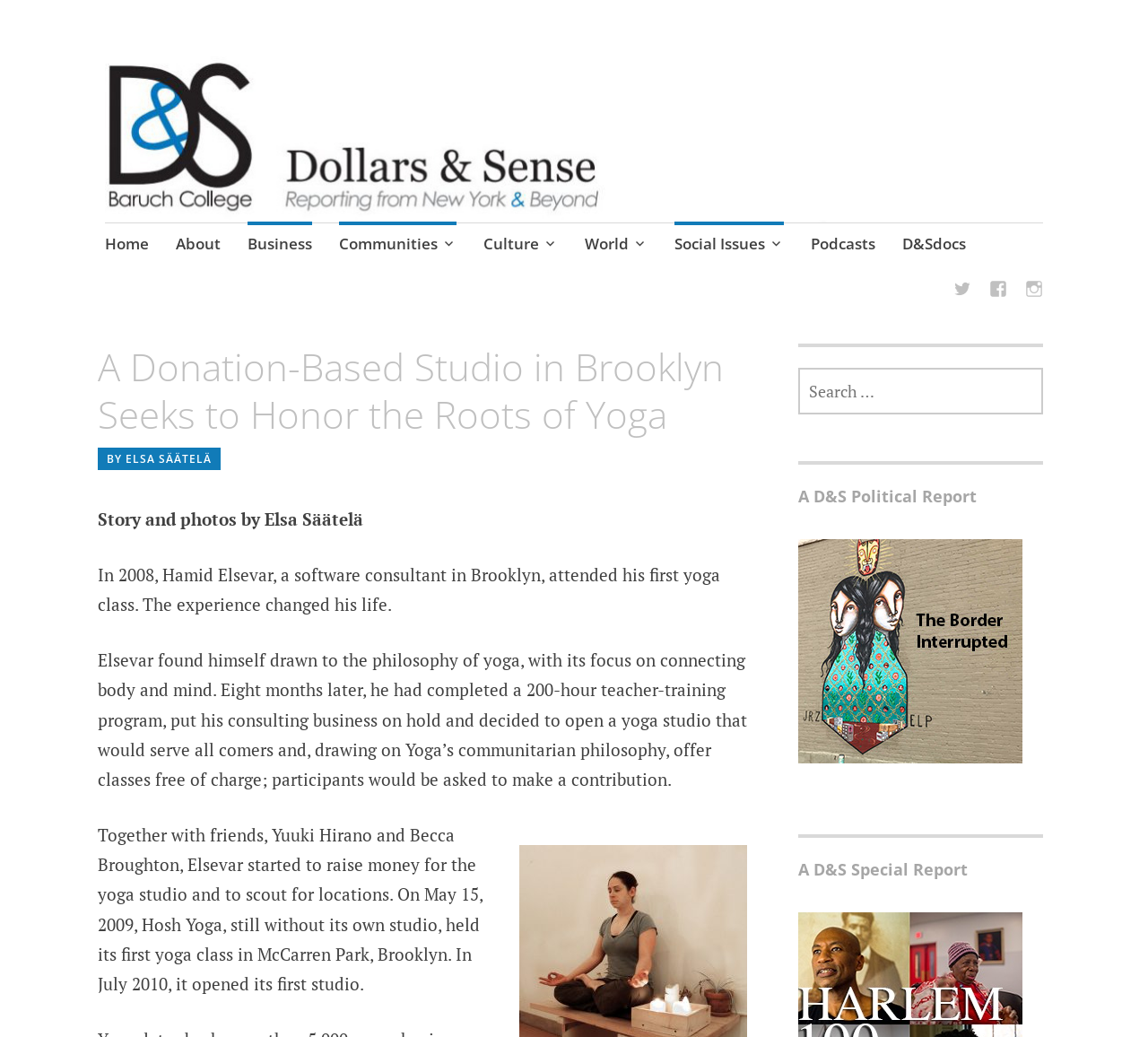Please find the bounding box coordinates of the element that needs to be clicked to perform the following instruction: "Click on the 'Home' link". The bounding box coordinates should be four float numbers between 0 and 1, represented as [left, top, right, bottom].

[0.091, 0.214, 0.13, 0.259]